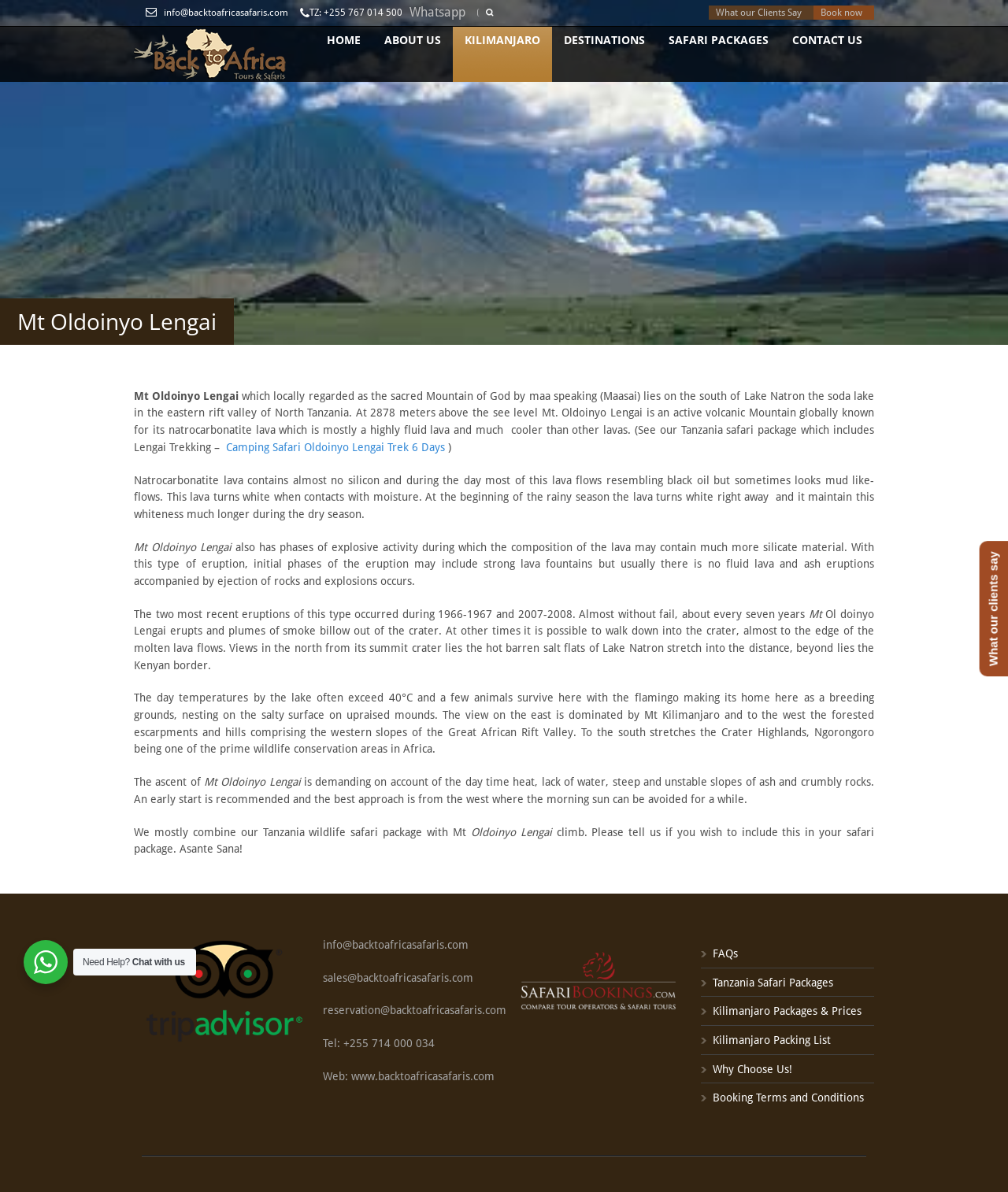Refer to the image and provide an in-depth answer to the question:
What is the email address to contact for safari packages?

I found the email address by looking at the top of the webpage, where there are several contact information elements. The first one is a static text element with the content 'info@backtoafricasafaris.com', which is likely the email address to contact for safari packages.